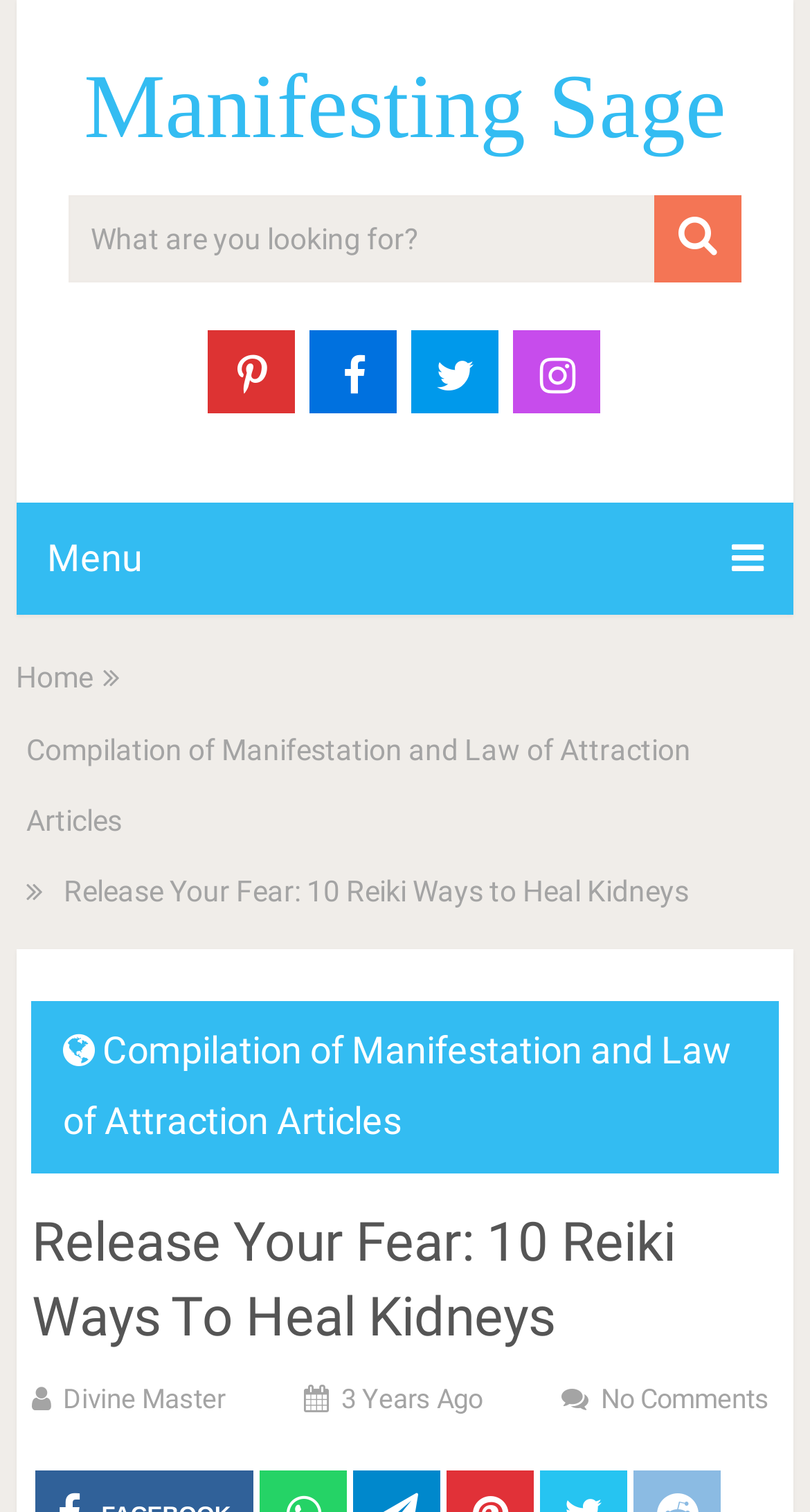Please identify the coordinates of the bounding box for the clickable region that will accomplish this instruction: "go to home page".

[0.02, 0.437, 0.115, 0.459]